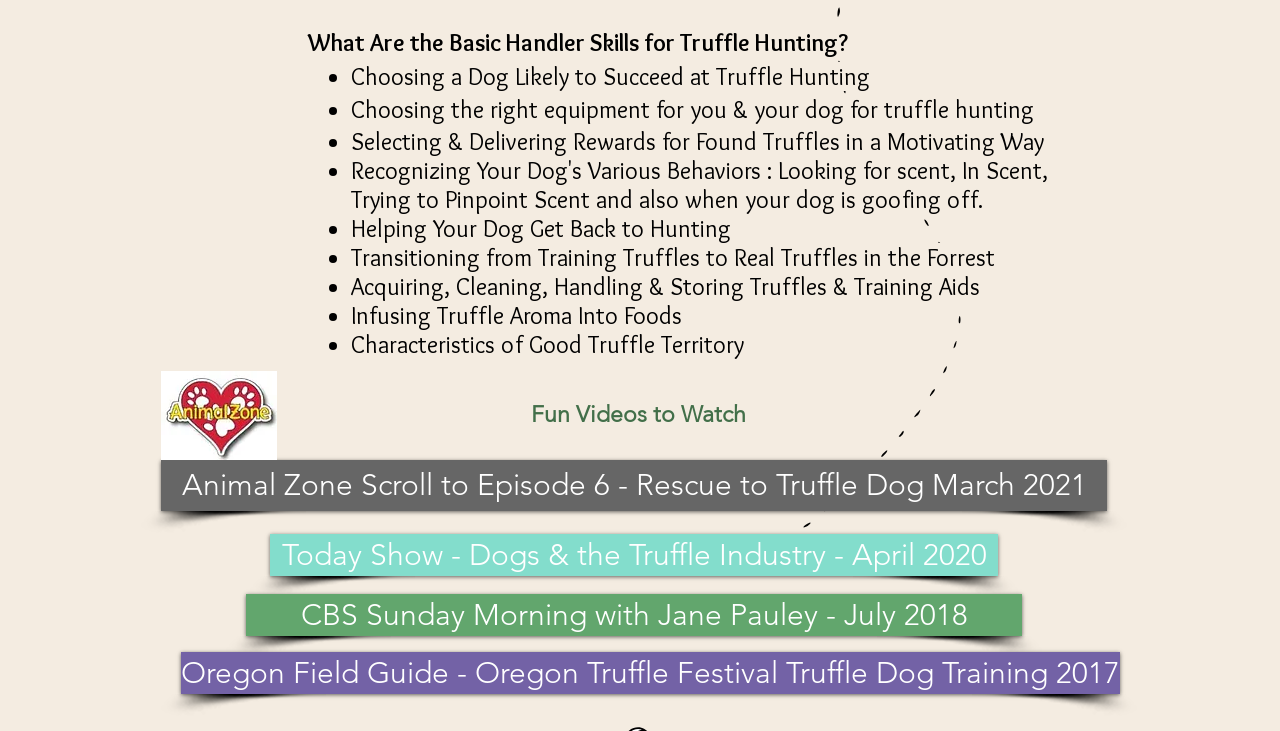How many list items are there in the main section?
Refer to the image and answer the question using a single word or phrase.

9